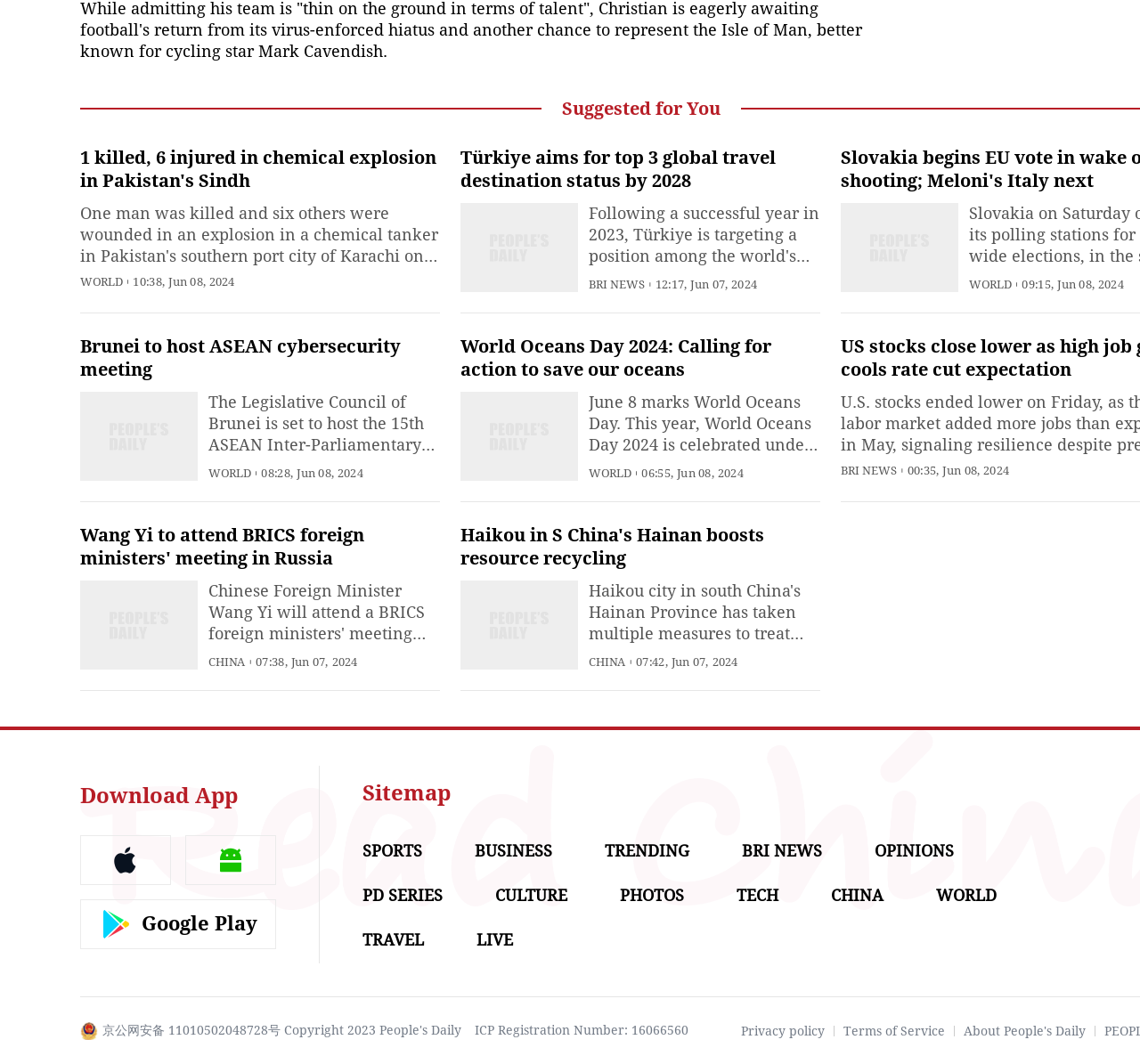Please identify the bounding box coordinates of the area that needs to be clicked to follow this instruction: "Download the People's Daily English language App".

[0.07, 0.737, 0.209, 0.76]